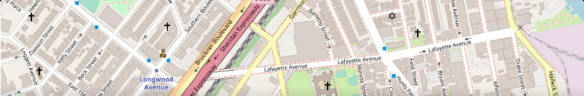Respond to the following query with just one word or a short phrase: 
What is the purpose of the map?

To show office accessibility